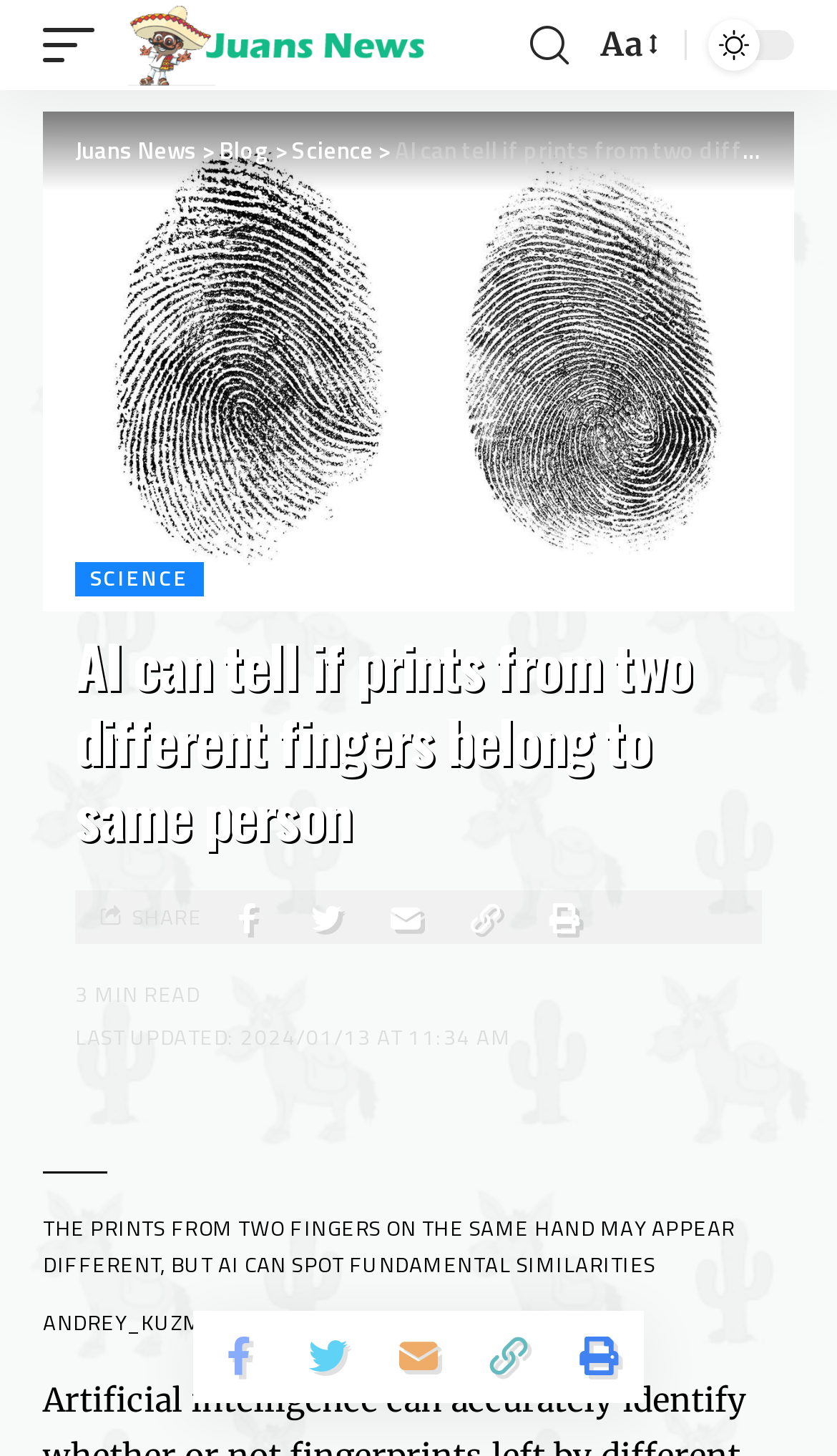Determine the bounding box coordinates of the target area to click to execute the following instruction: "click the search button."

[0.621, 0.008, 0.692, 0.053]